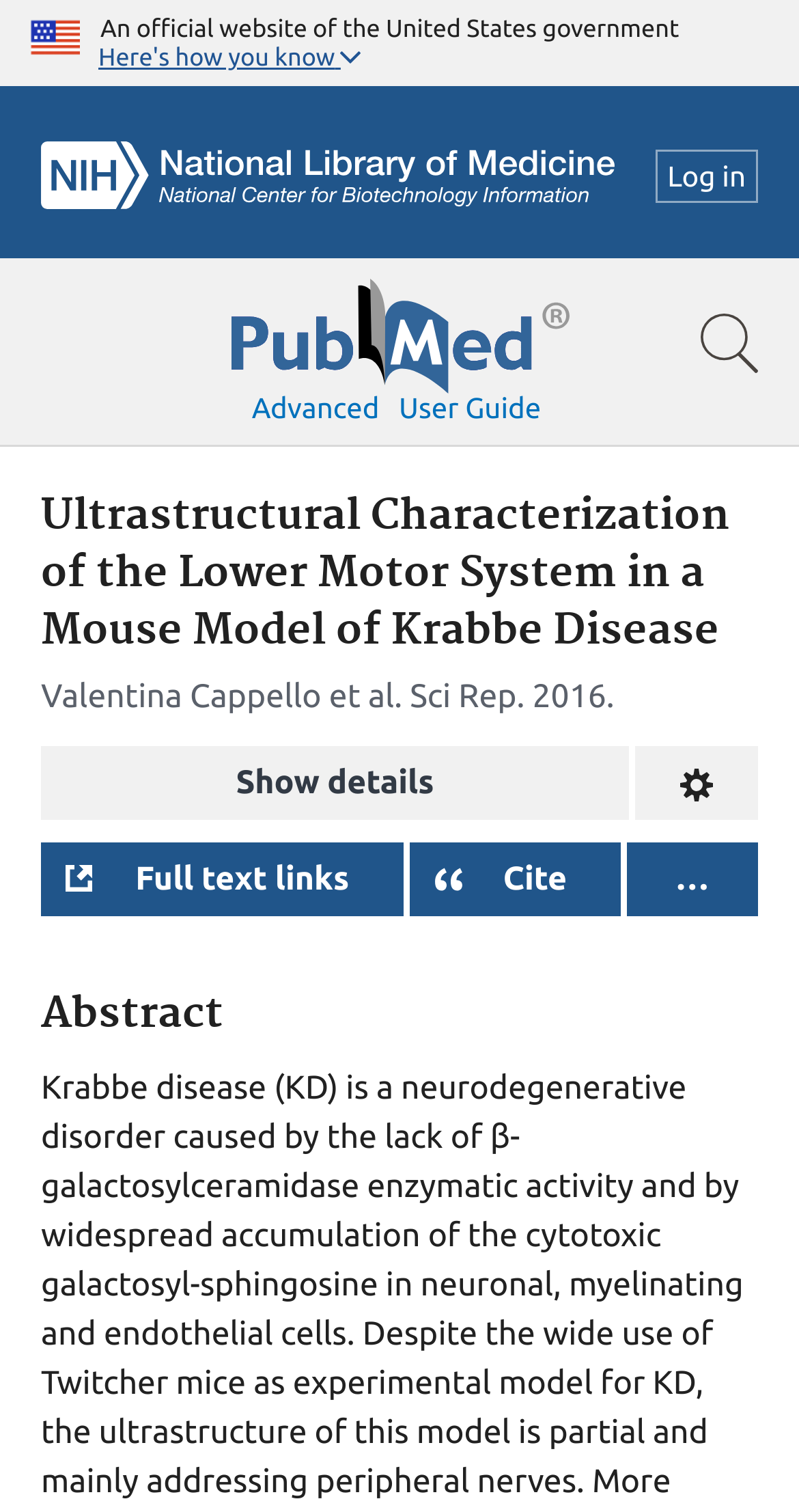Please give a succinct answer to the question in one word or phrase:
How many buttons are there in the top navigation bar?

3